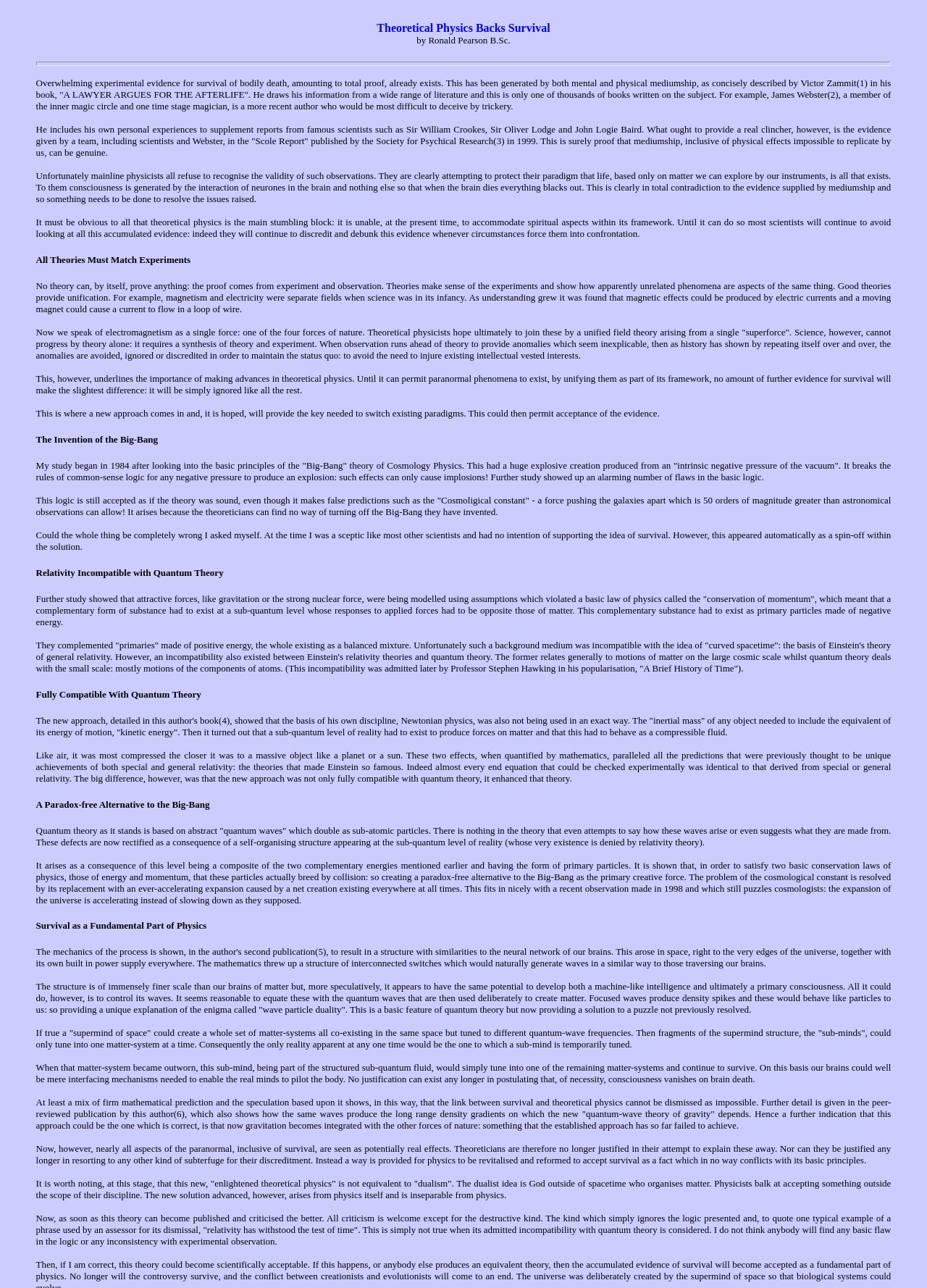Using the image as a reference, answer the following question in as much detail as possible:
What is the alternative to the Big-Bang theory proposed by the author?

The author proposes a new approach that is based on a self-organizing structure at the sub-quantum level of reality, which leads to a paradox-free alternative to the Big-Bang theory, where the universe is expanding due to a net creation existing everywhere at all times.